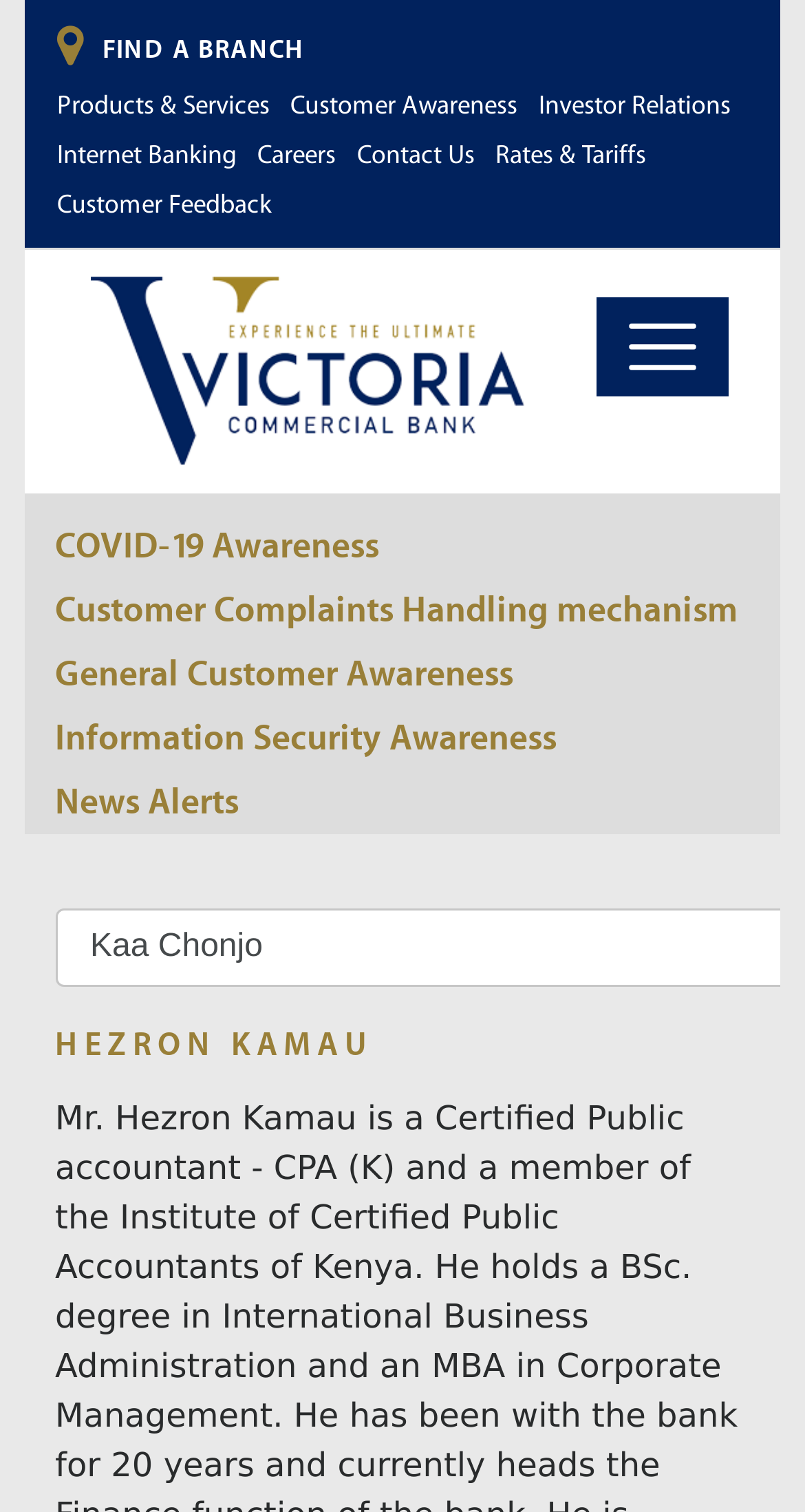How many links are under the 'Customer Awareness' category?
Please use the image to provide an in-depth answer to the question.

I found the 'Customer Awareness' category and counted the links under it, which are 'COVID-19 Awareness', 'Customer Complaints Handling mechanism', 'General Customer Awareness', and 'Information Security Awareness'. There are 4 links in total.